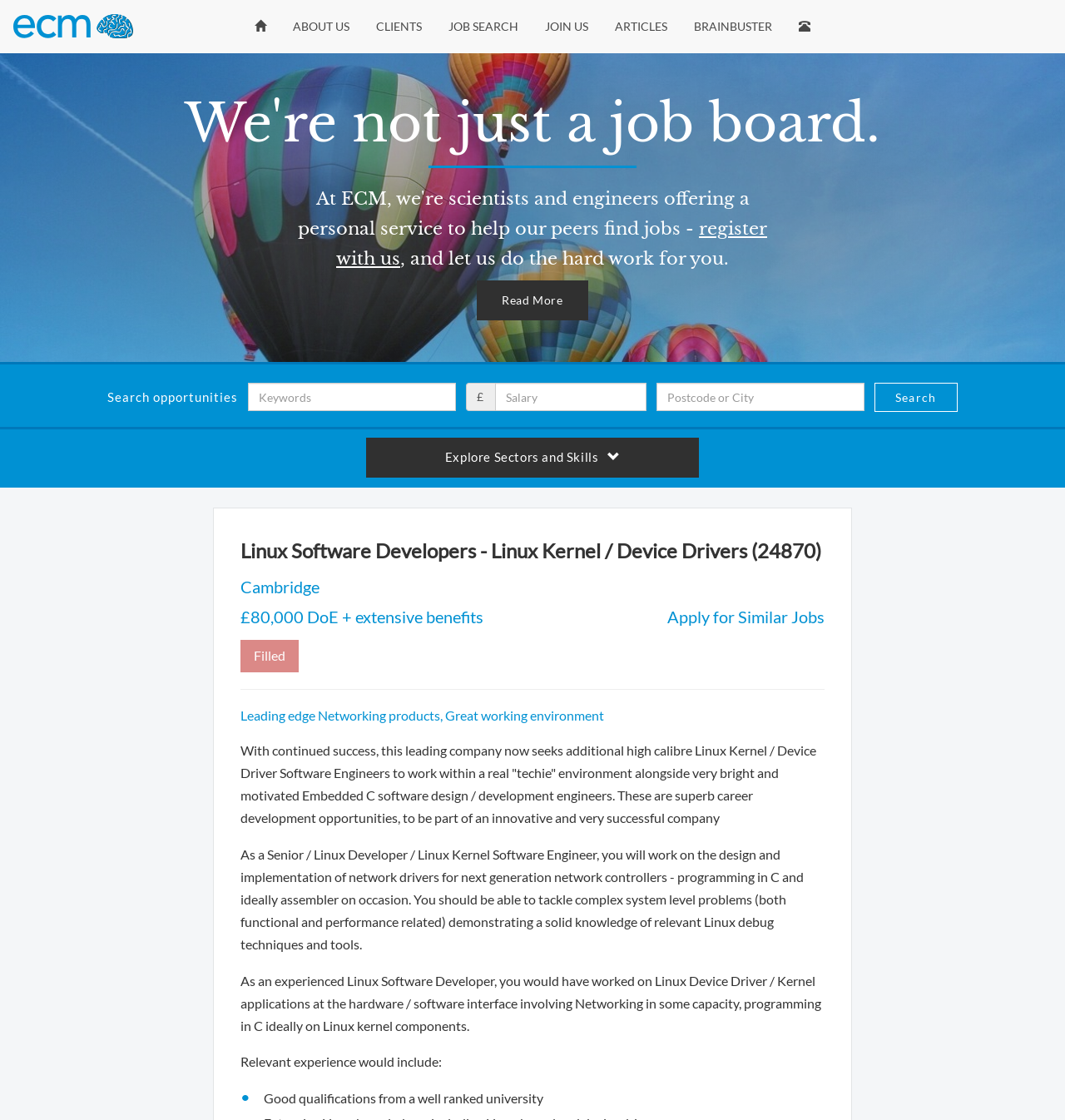Determine the bounding box coordinates of the element that should be clicked to execute the following command: "Click the 'Next Post →' link".

None